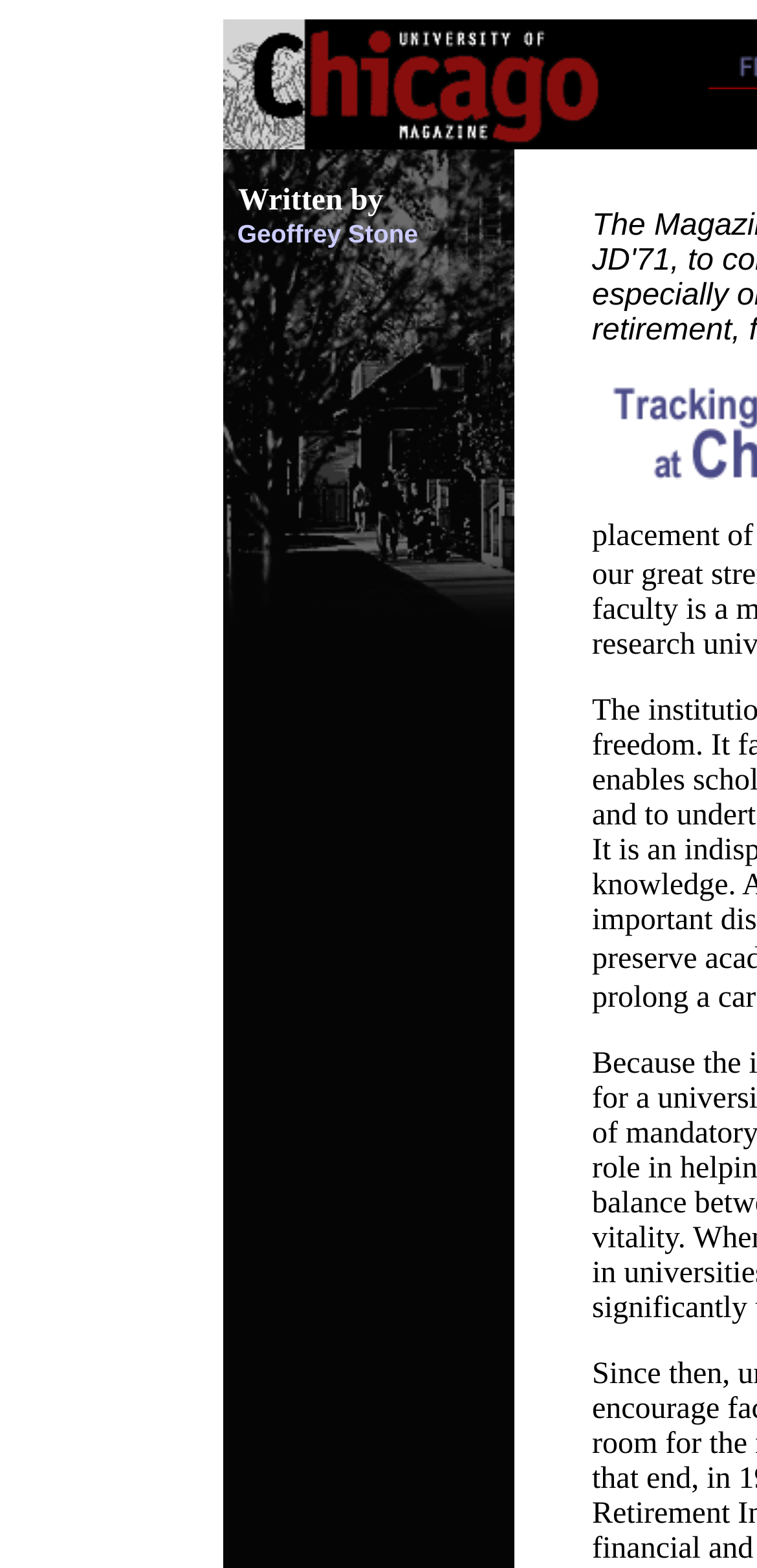Describe all the visual and textual components of the webpage comprehensively.

The webpage features a logo of the University of Chicago Magazine at the top, spanning across the entire width of the page. Below the logo, there are three images arranged horizontally, each occupying approximately one-third of the page width. These images are positioned near the top of the page, with a small gap between them.